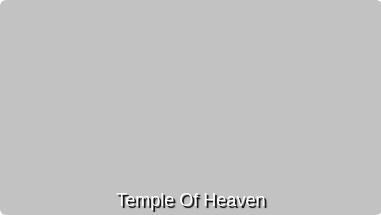What was the Temple of Heaven used for?
Please provide a full and detailed response to the question.

According to the caption, the Temple of Heaven served as a venue for emperors to perform sacrificial rites to heaven, seeking good harvests and favor from the divine, which implies that it was used as a place of worship.